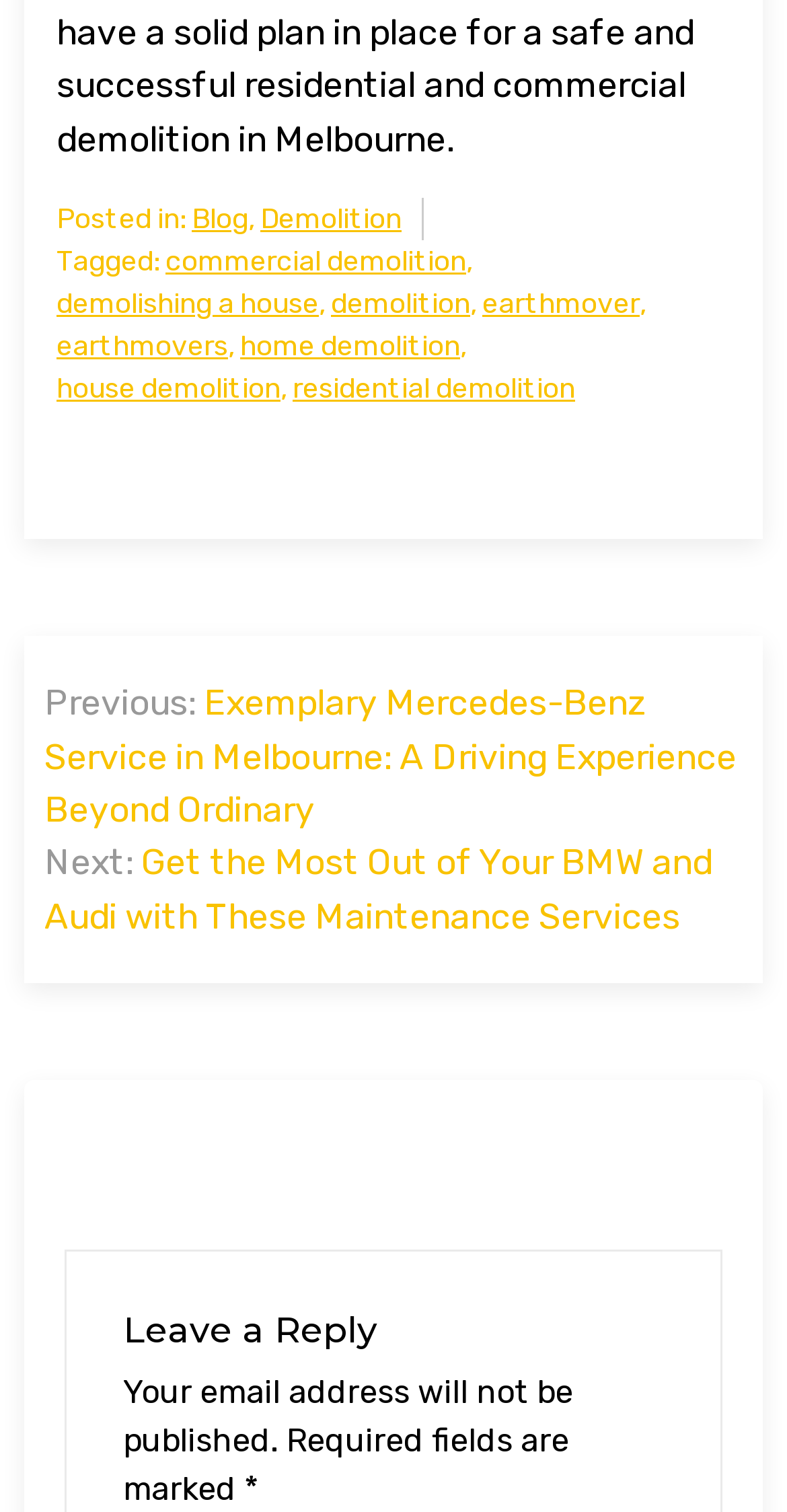Pinpoint the bounding box coordinates of the element that must be clicked to accomplish the following instruction: "Click on the 'Leave a Reply' heading". The coordinates should be in the format of four float numbers between 0 and 1, i.e., [left, top, right, bottom].

[0.156, 0.865, 0.844, 0.894]